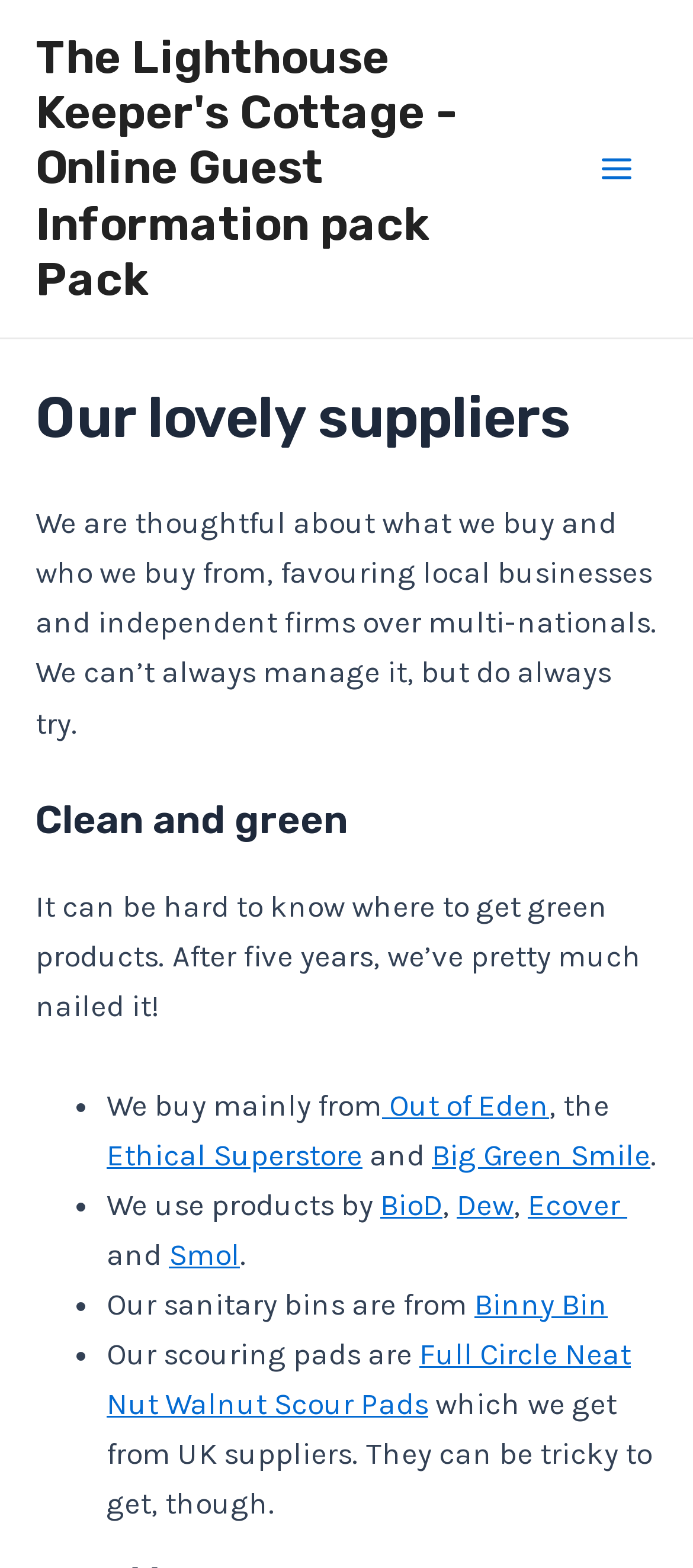Identify the main heading of the webpage and provide its text content.

Our lovely suppliers